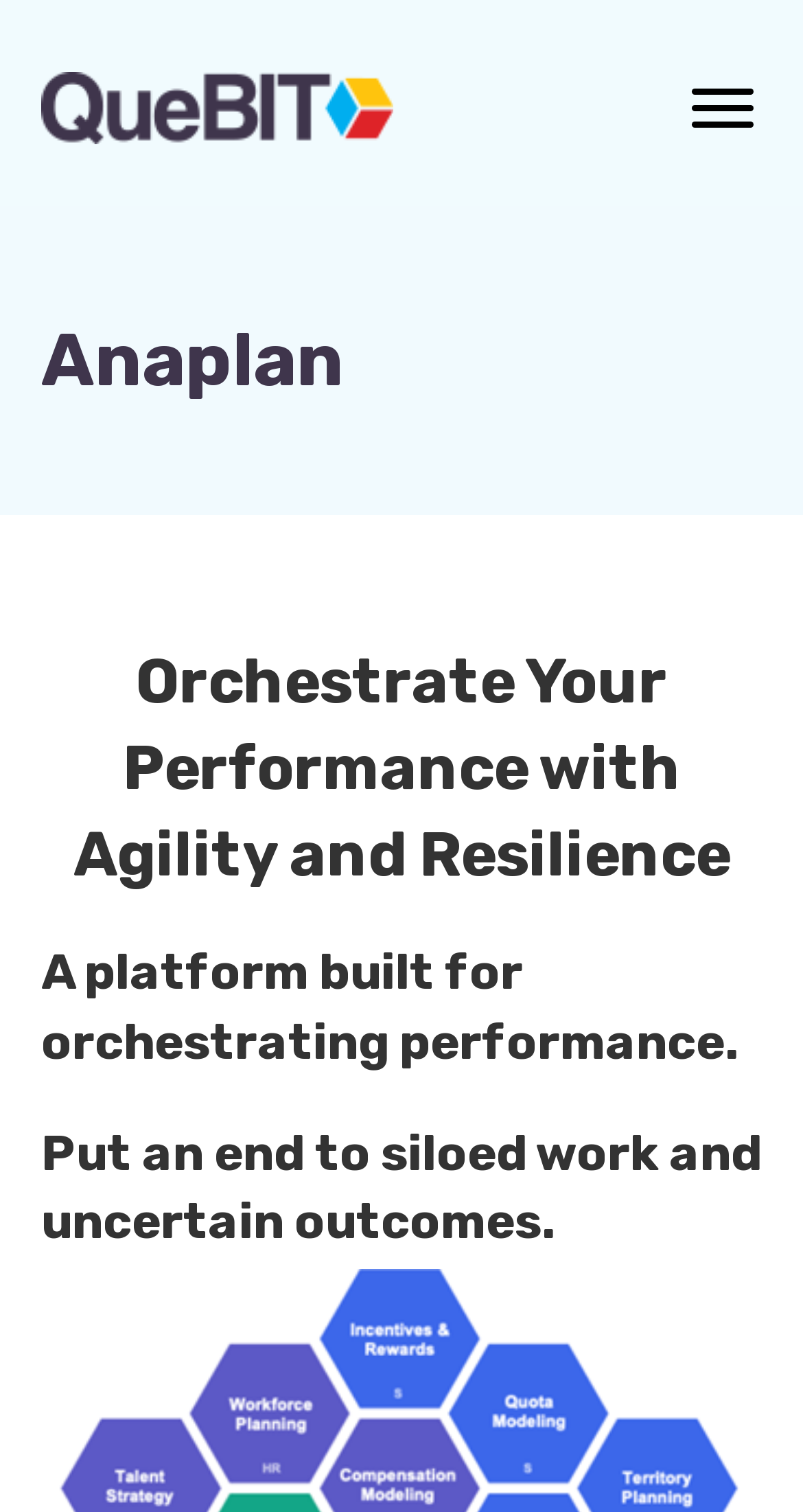Using the provided description aria-label="Menu", find the bounding box coordinates for the UI element. Provide the coordinates in (top-left x, top-left y, bottom-right x, bottom-right y) format, ensuring all values are between 0 and 1.

[0.841, 0.048, 0.959, 0.095]